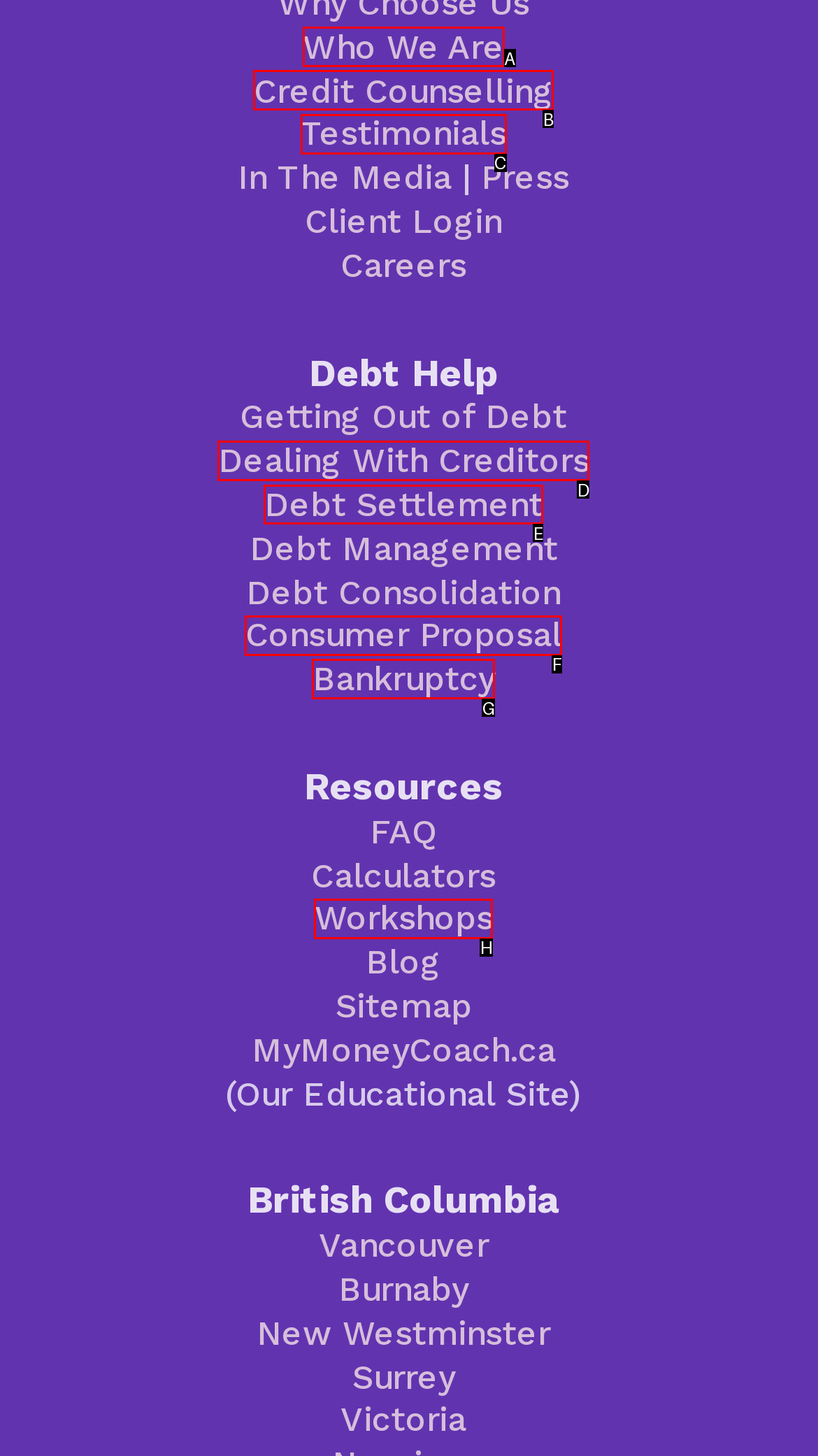Determine which HTML element should be clicked to carry out the following task: Learn about Debt Settlement Respond with the letter of the appropriate option.

E